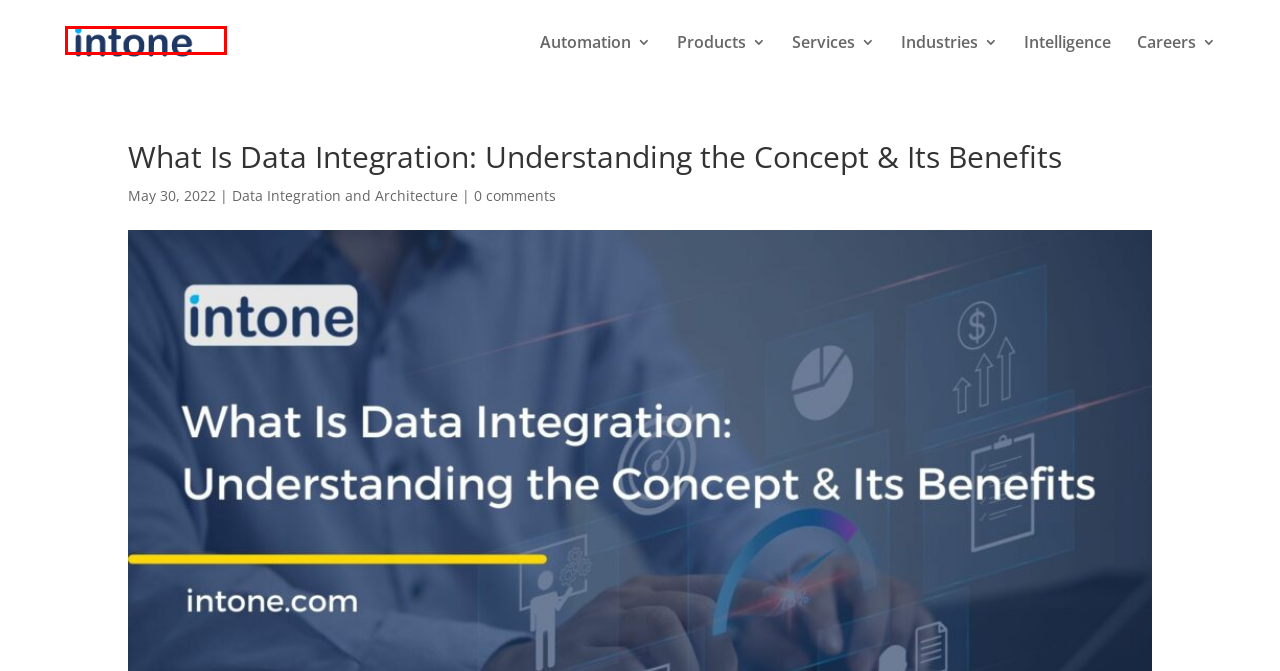You are given a screenshot of a webpage with a red rectangle bounding box. Choose the best webpage description that matches the new webpage after clicking the element in the bounding box. Here are the candidates:
A. IT Consulting, Risk, Advisory & Internal Audit Service
B. Join Intone networks the leading global IT consulting firm
C. Intone - Enabling transition of banking in digital space
D. Case studies and insights in the world of IT consulting
E. Netezza and IBM Cloud Pak for Data: A knockout combo for tough data - IBM Blog
F. Data Integration and Architecture Archives - Intone Networks
G. Contact Us - Intone Networks
H. Intone - Delivering information technology consulting solutions & services

H